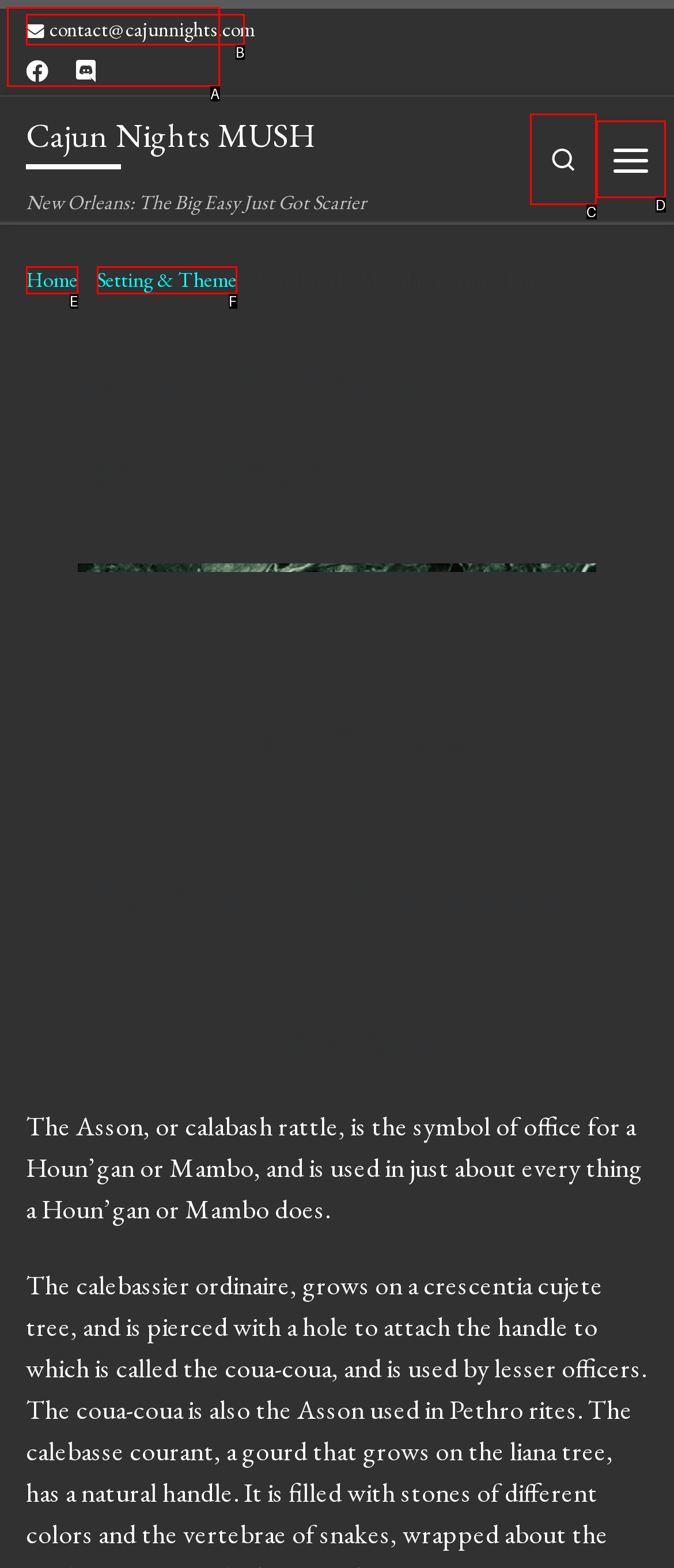Pick the option that best fits the description: Menu. Reply with the letter of the matching option directly.

D